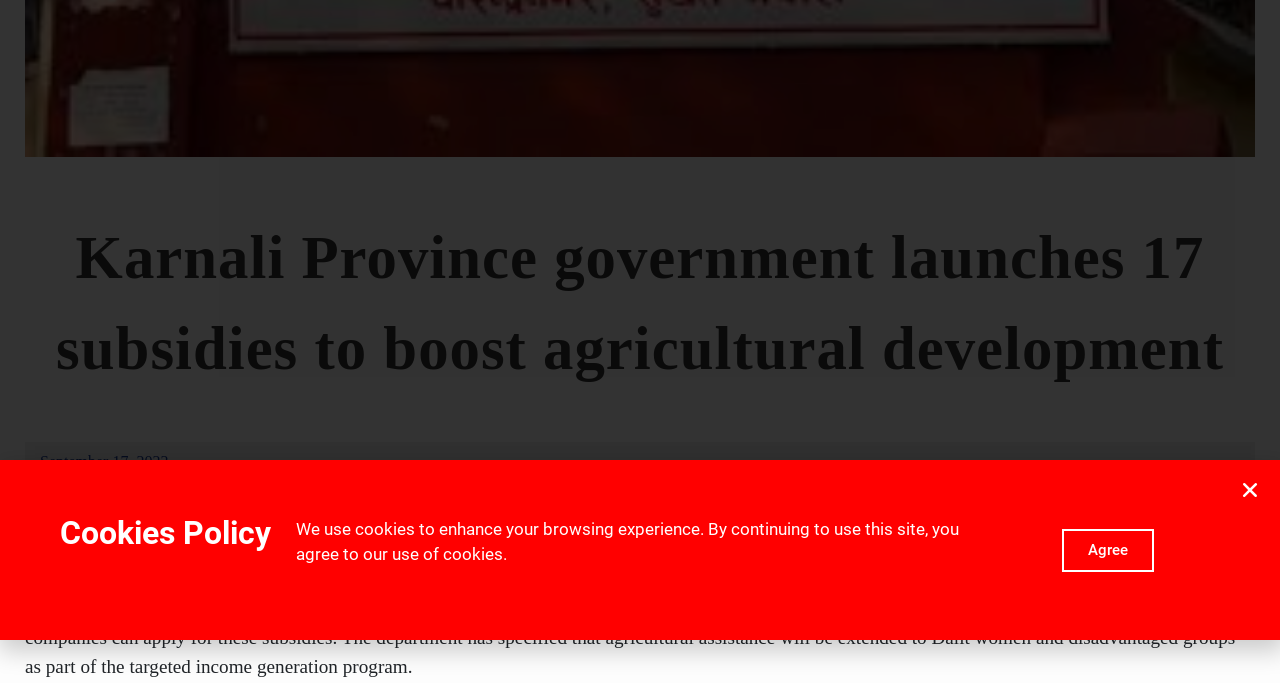Analyze the screenshot of a webpage where a red rectangle is bounding a UI element. Extract and generate the text content within this red bounding box.

We use cookies to enhance your browsing experience. By continuing to use this site, you agree to our use of cookies.